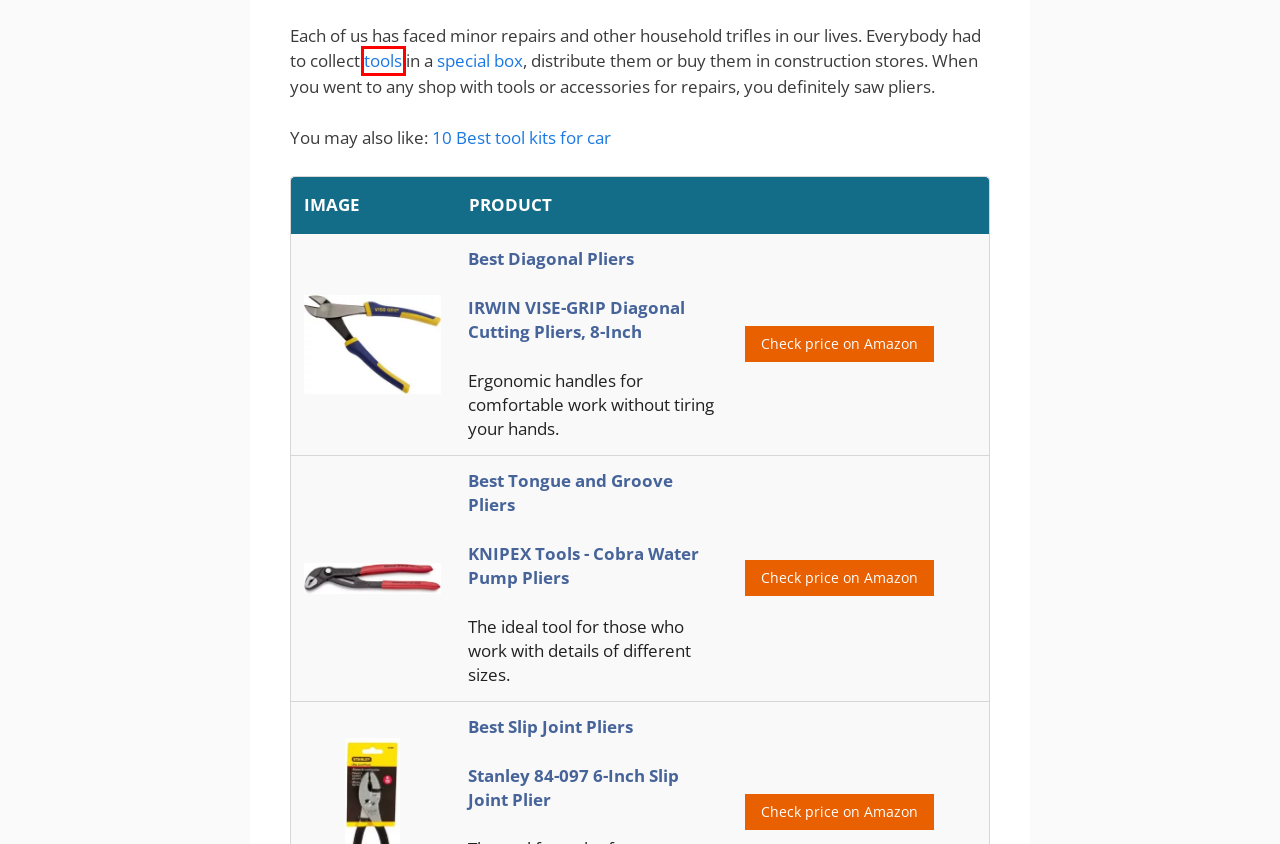You have received a screenshot of a webpage with a red bounding box indicating a UI element. Please determine the most fitting webpage description that matches the new webpage after clicking on the indicated element. The choices are:
A. 11 Types of Leaf Blowers - Garagehold
B. 15 Tools You Really Need for Your Classy Garage - Garagehold
C. 36 Types of Hammers - Garagehold
D. 10 Best Tool Kits for Car - Garagehold
E. 10 Best Claw Hammers - Garagehold
F. Garage tool reviews Archives - Garagehold
G. Garage tool guides Archives - Garagehold
H. Blog - Garagehold

D